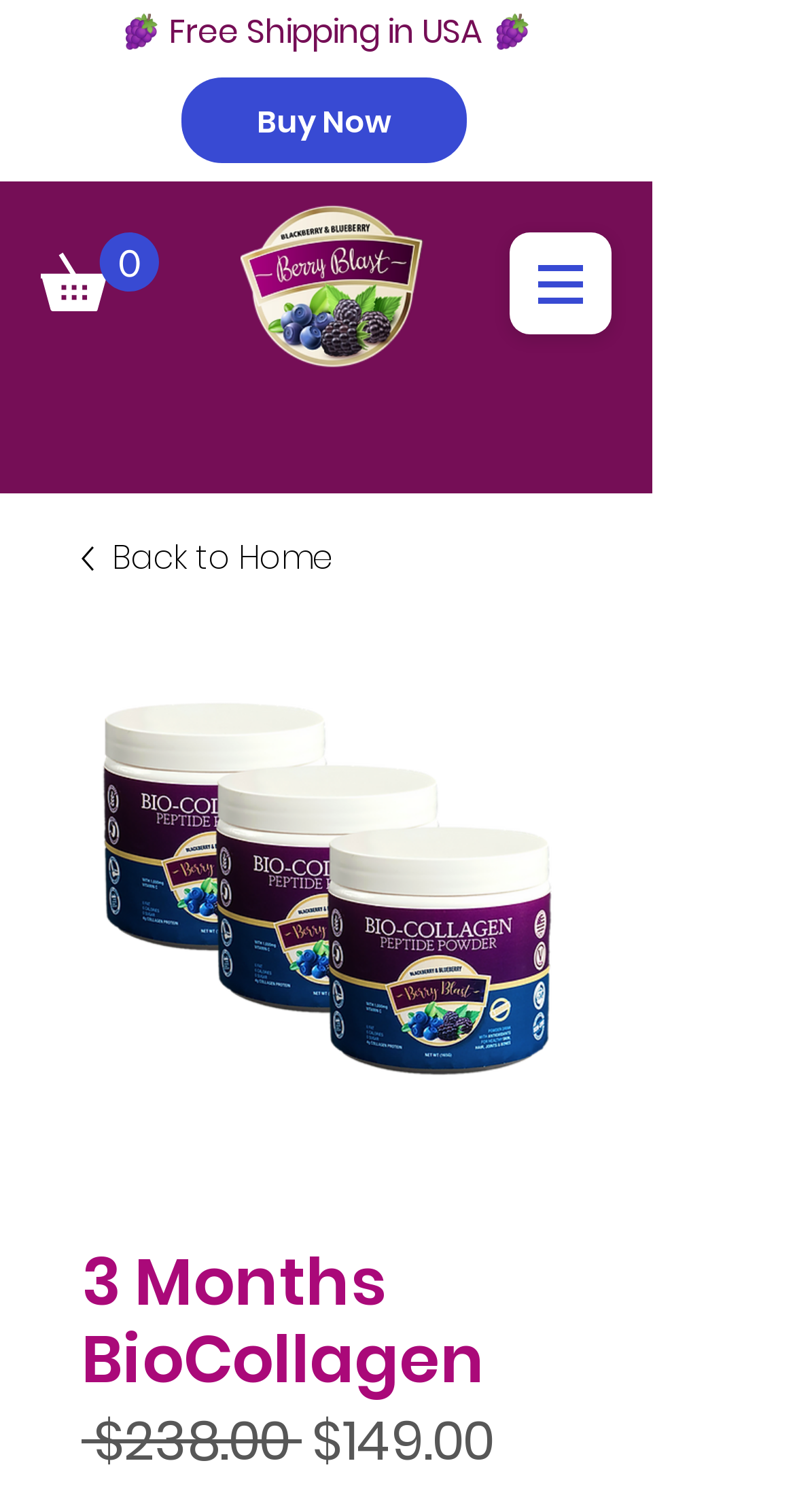From the screenshot, find the bounding box of the UI element matching this description: "aria-label="Open navigation menu"". Supply the bounding box coordinates in the form [left, top, right, bottom], each a float between 0 and 1.

[0.641, 0.154, 0.769, 0.221]